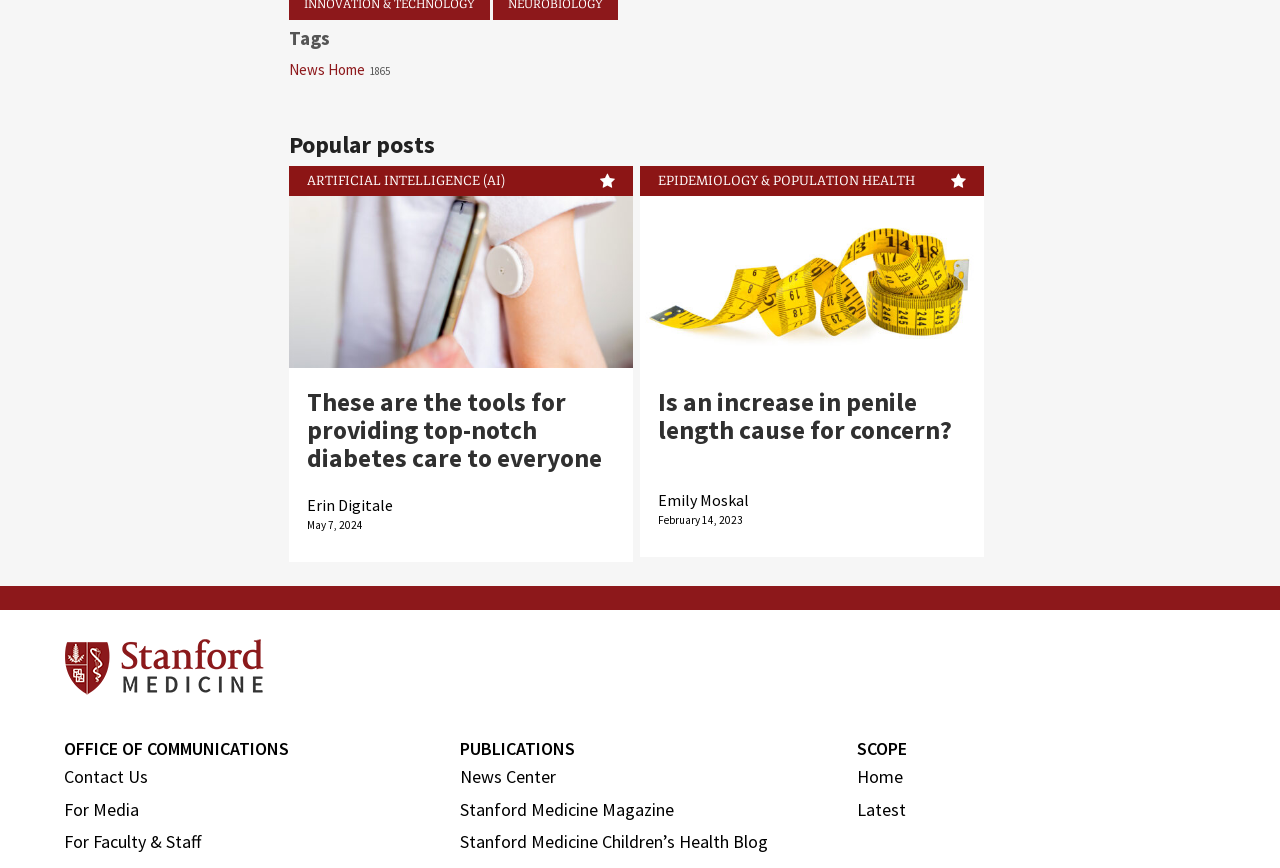Please determine the bounding box coordinates for the UI element described as: "Latest".

[0.669, 0.919, 0.707, 0.945]